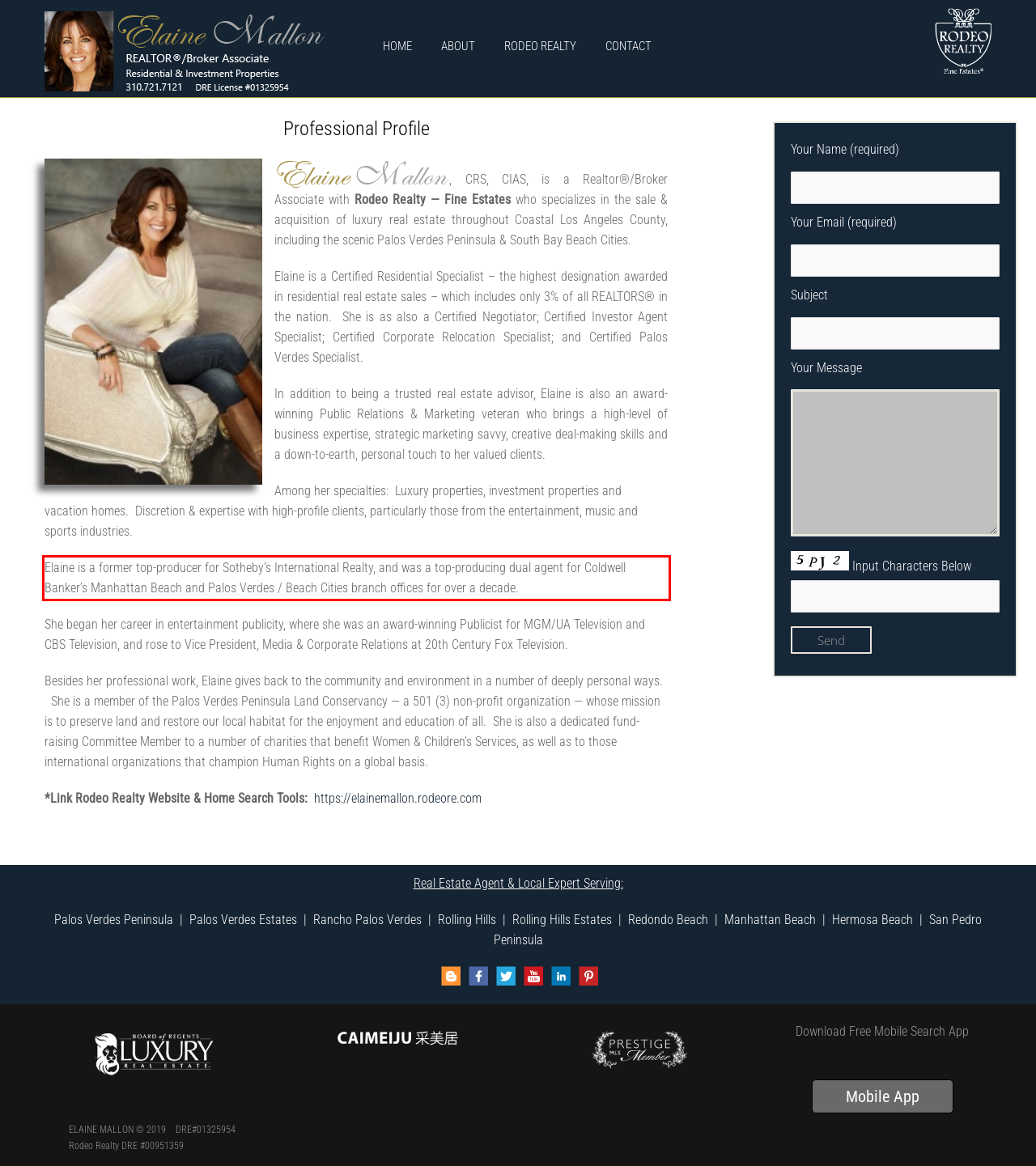Using OCR, extract the text content found within the red bounding box in the given webpage screenshot.

Elaine is a former top-producer for Sotheby’s International Realty, and was a top-producing dual agent for Coldwell Banker’s Manhattan Beach and Palos Verdes / Beach Cities branch offices for over a decade.